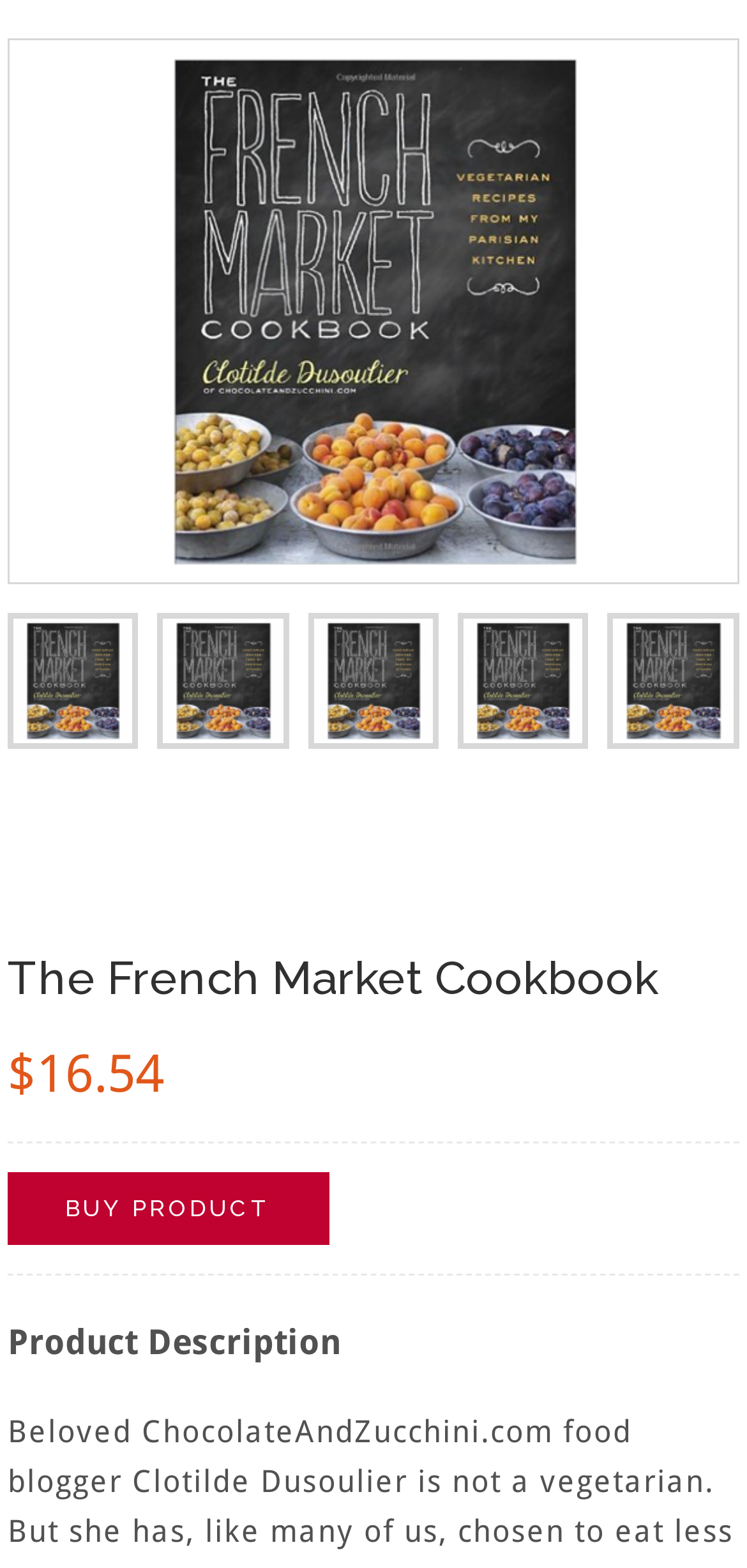For the element described, predict the bounding box coordinates as (top-left x, top-left y, bottom-right x, bottom-right y). All values should be between 0 and 1. Element description: ROYAL MAGAZIN

None